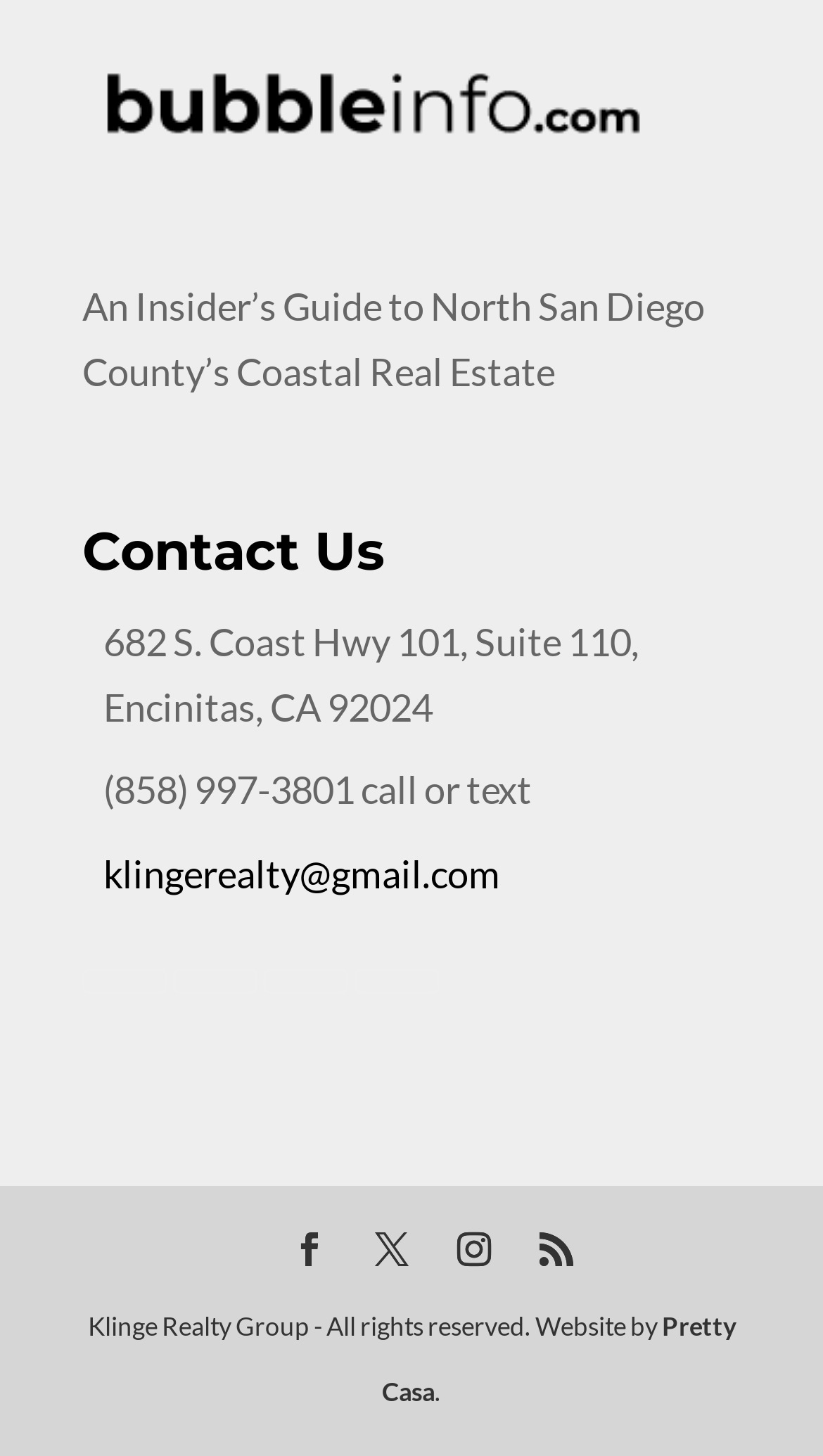Determine the bounding box coordinates for the UI element matching this description: "Instagram".

[0.555, 0.838, 0.596, 0.883]